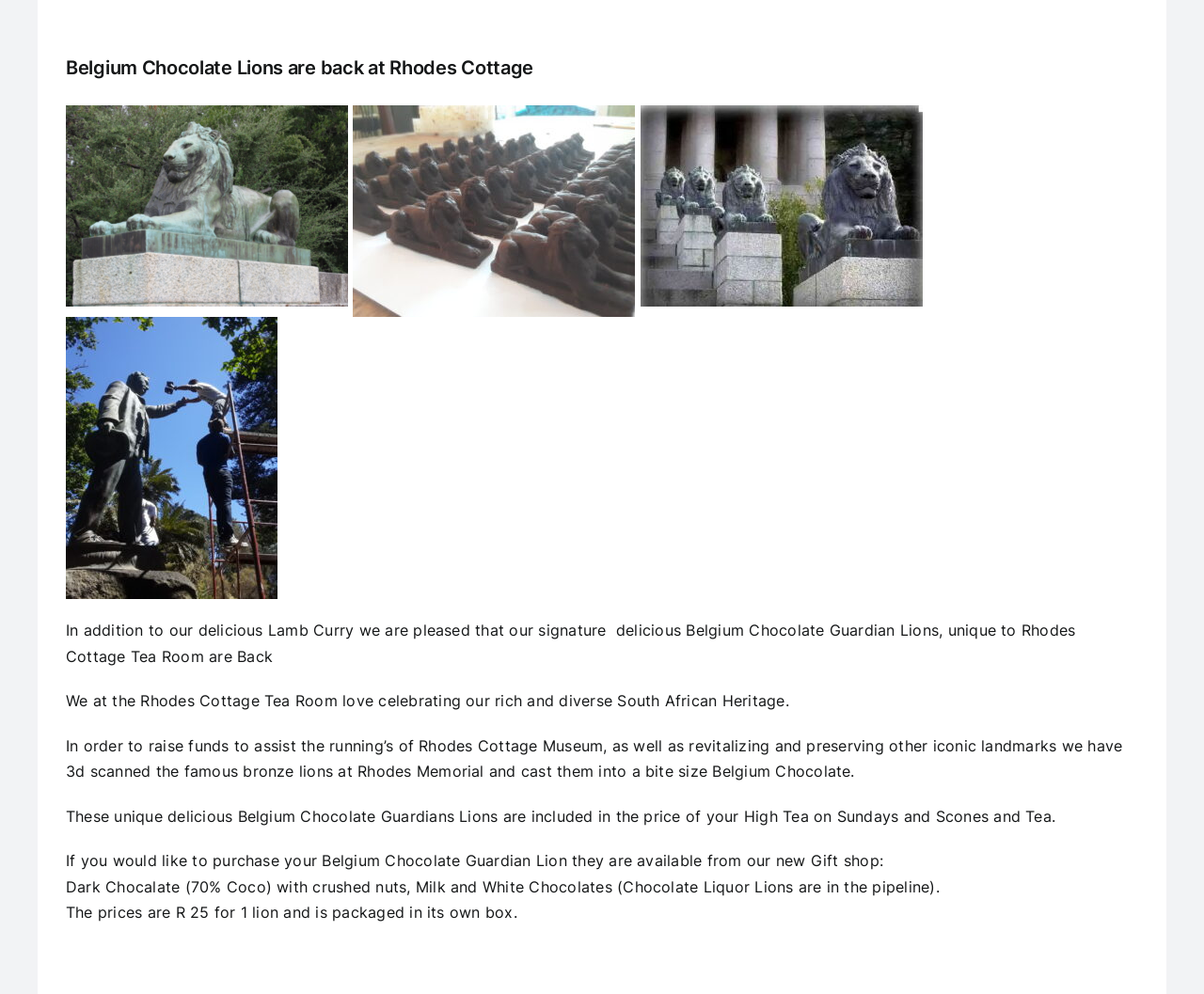Kindly respond to the following question with a single word or a brief phrase: 
What is included in the price of High Tea on Sundays?

Belgium Chocolate Guardian Lion